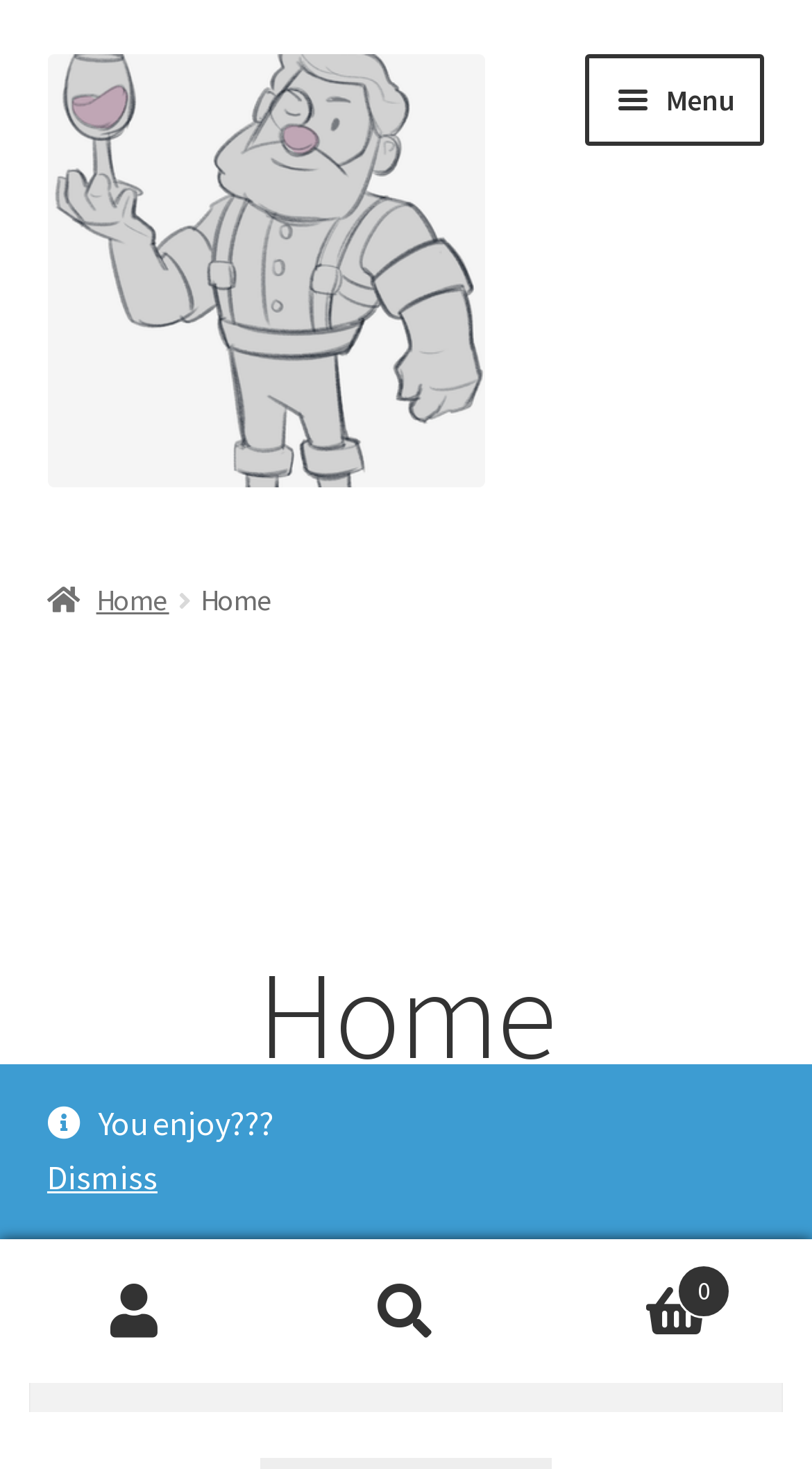Carefully examine the image and provide an in-depth answer to the question: How many navigation links are there?

The number of navigation links can be determined by counting the link elements that are children of the navigation element with the description 'Primary Navigation'. There are 9 link elements, namely 'Home', 'Cart', 'Checkout', 'Contact Us', 'Elementor #85', 'Home', 'Info', 'My account'.